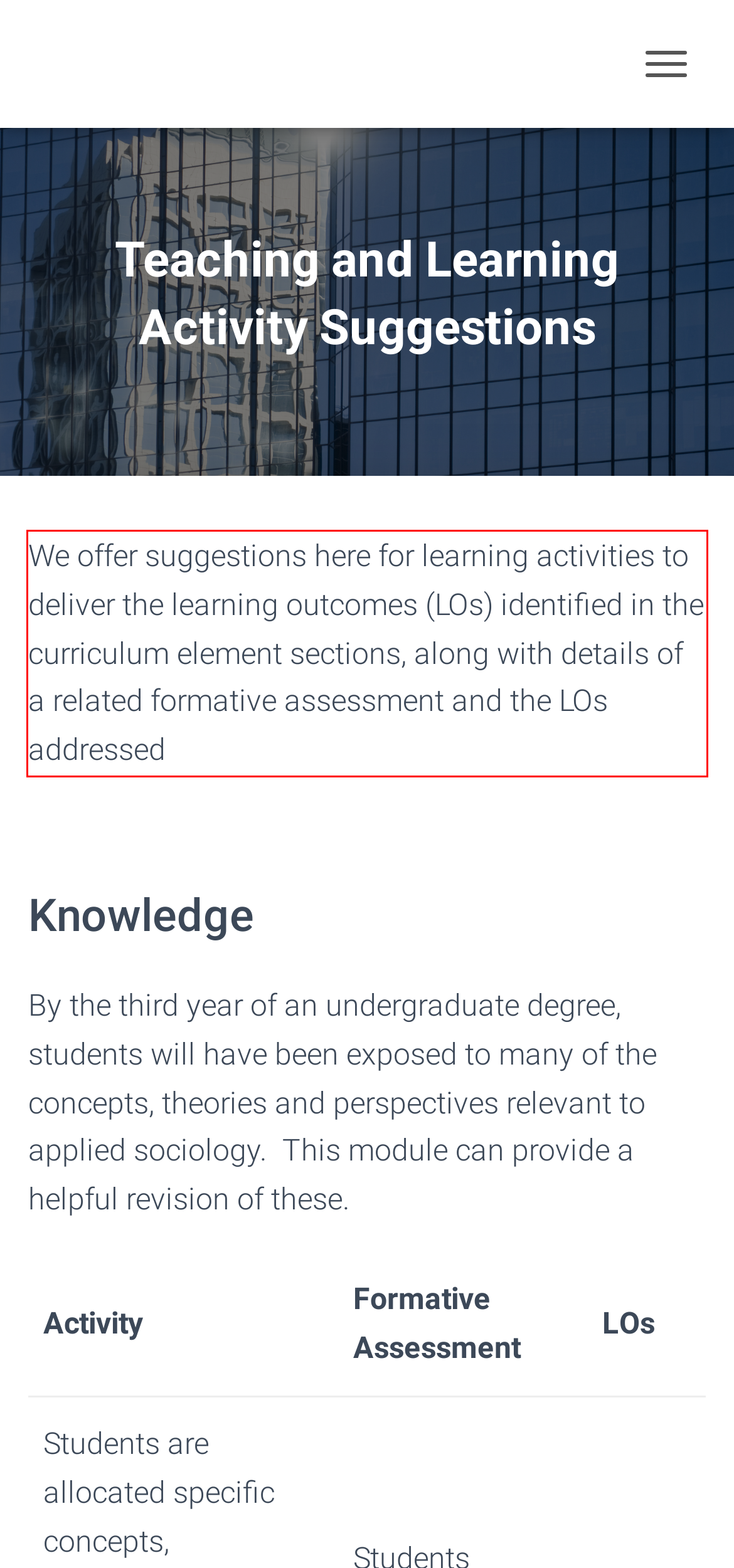View the screenshot of the webpage and identify the UI element surrounded by a red bounding box. Extract the text contained within this red bounding box.

We offer suggestions here for learning activities to deliver the learning outcomes (LOs) identified in the curriculum element sections, along with details of a related formative assessment and the LOs addressed